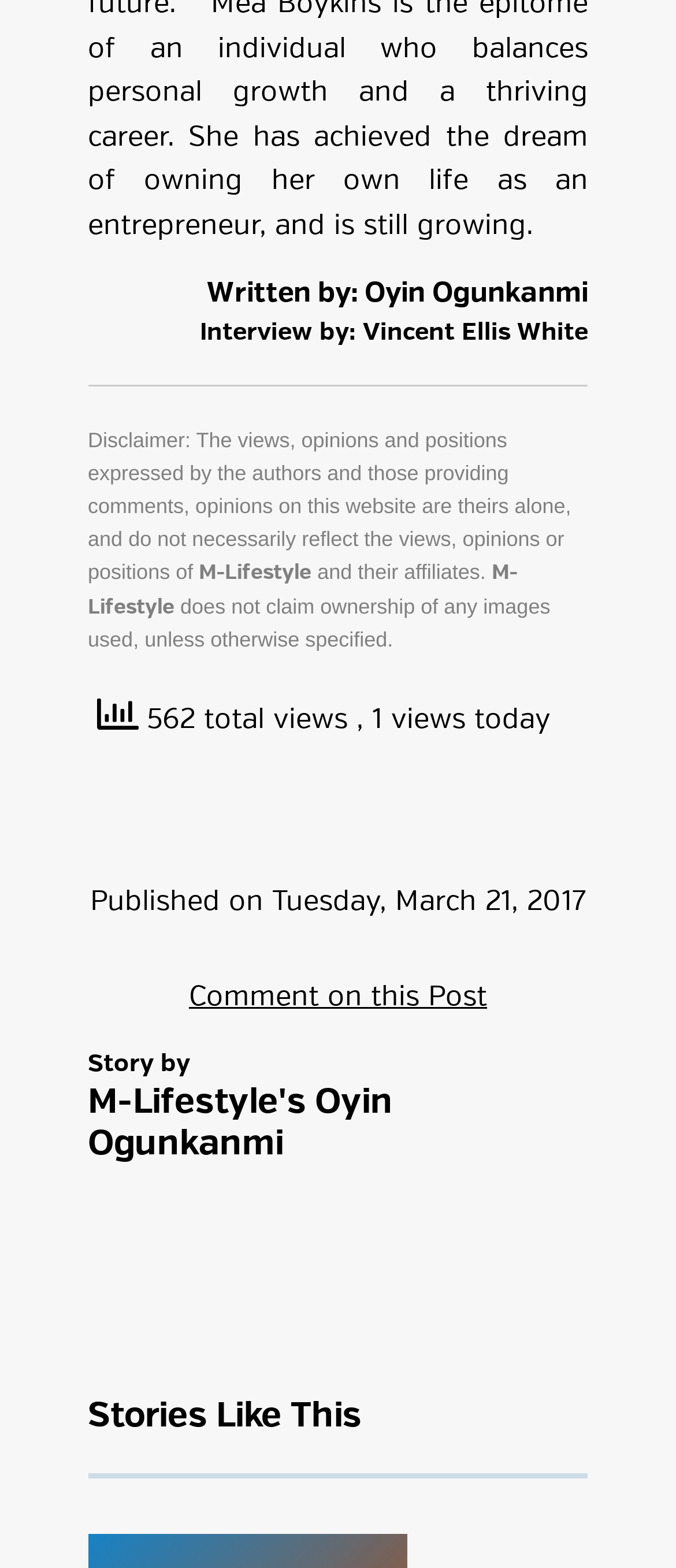Determine the bounding box coordinates of the target area to click to execute the following instruction: "Comment on this Post."

[0.279, 0.626, 0.721, 0.645]